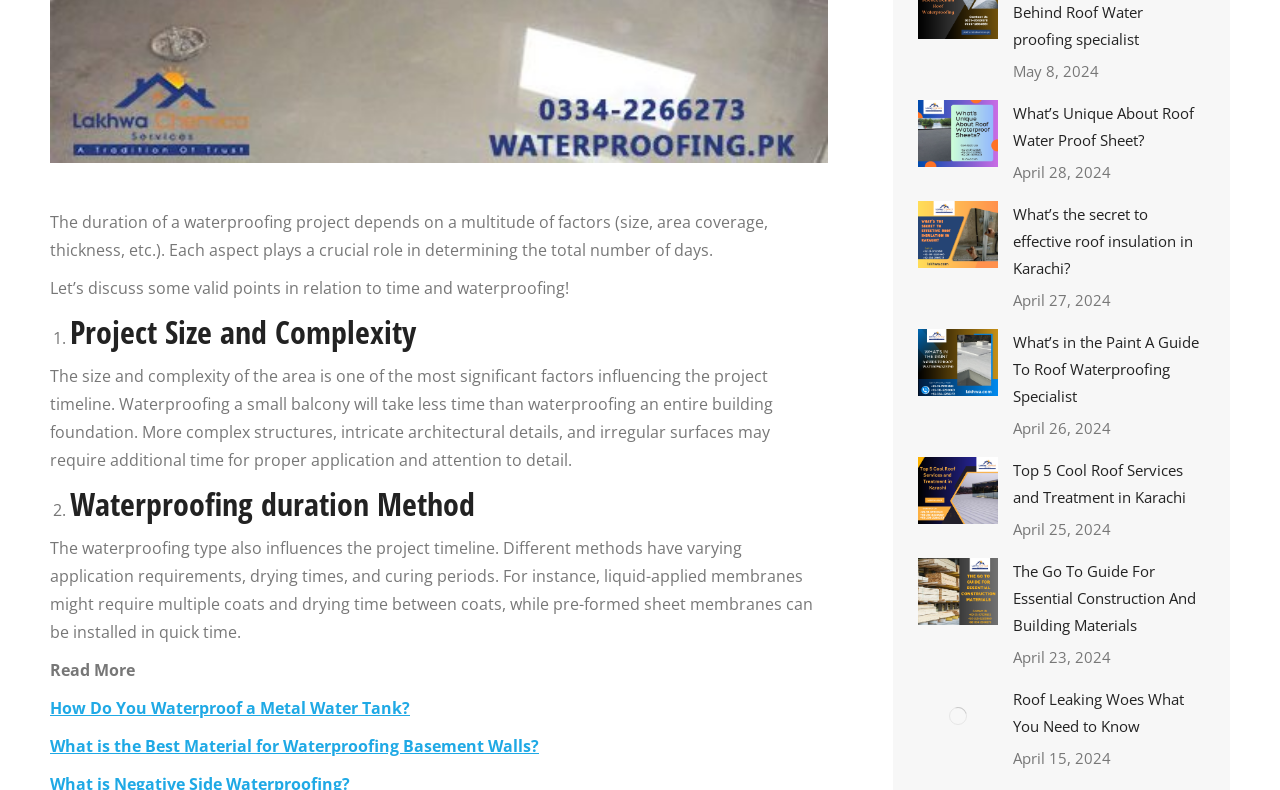Refer to the element description Free Nail Polish Samples and identify the corresponding bounding box in the screenshot. Format the coordinates as (top-left x, top-left y, bottom-right x, bottom-right y) with values in the range of 0 to 1.

None